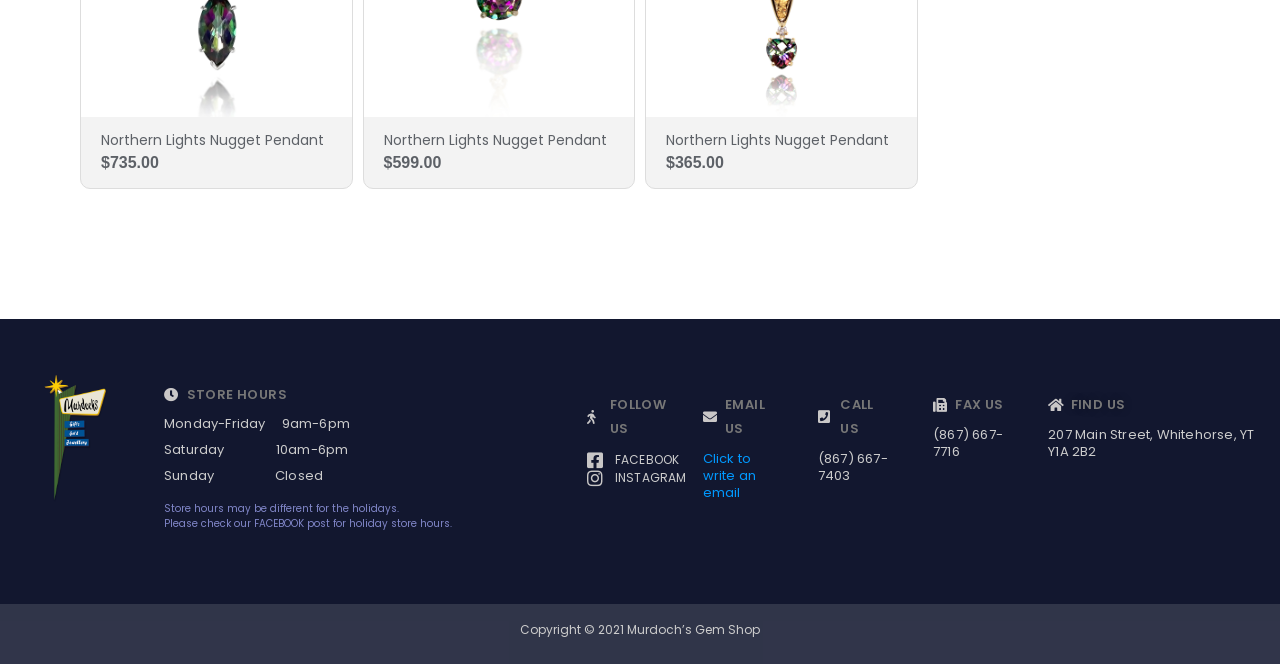Carefully examine the image and provide an in-depth answer to the question: How many prices are listed for the Northern Lights Nugget Pendant?

By examining the webpage, I found three instances of the 'Northern Lights Nugget Pendant' with different prices: $735.00, $599.00, and $365.00.